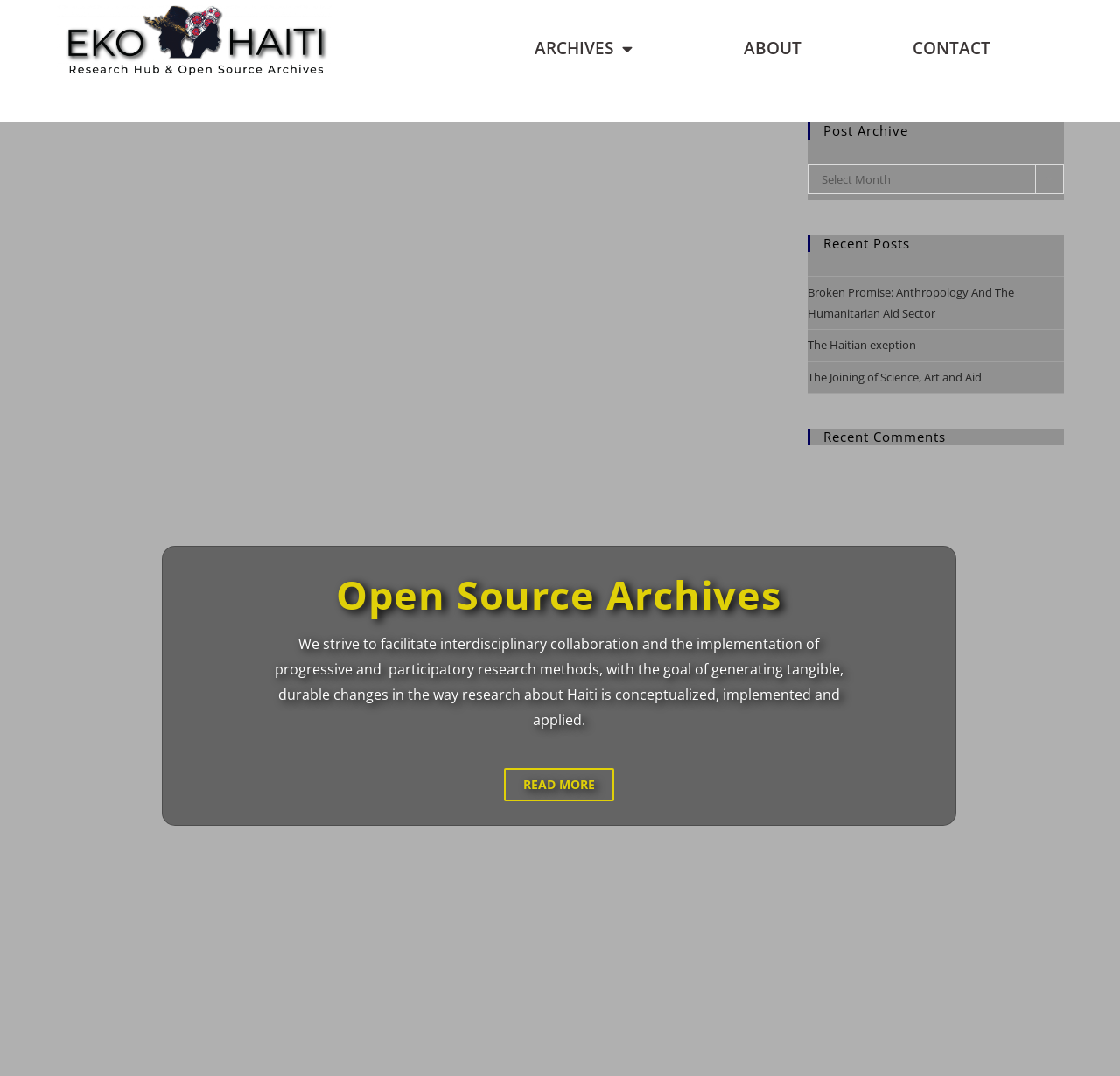How many links are in the primary sidebar?
Based on the image, answer the question in a detailed manner.

I counted the links in the primary sidebar, which are 'Post Archive', 'Broken Promise: Anthropology And The Humanitarian Aid Sector', 'The Haitian exception', and 'The Joining of Science, Art and Aid'.